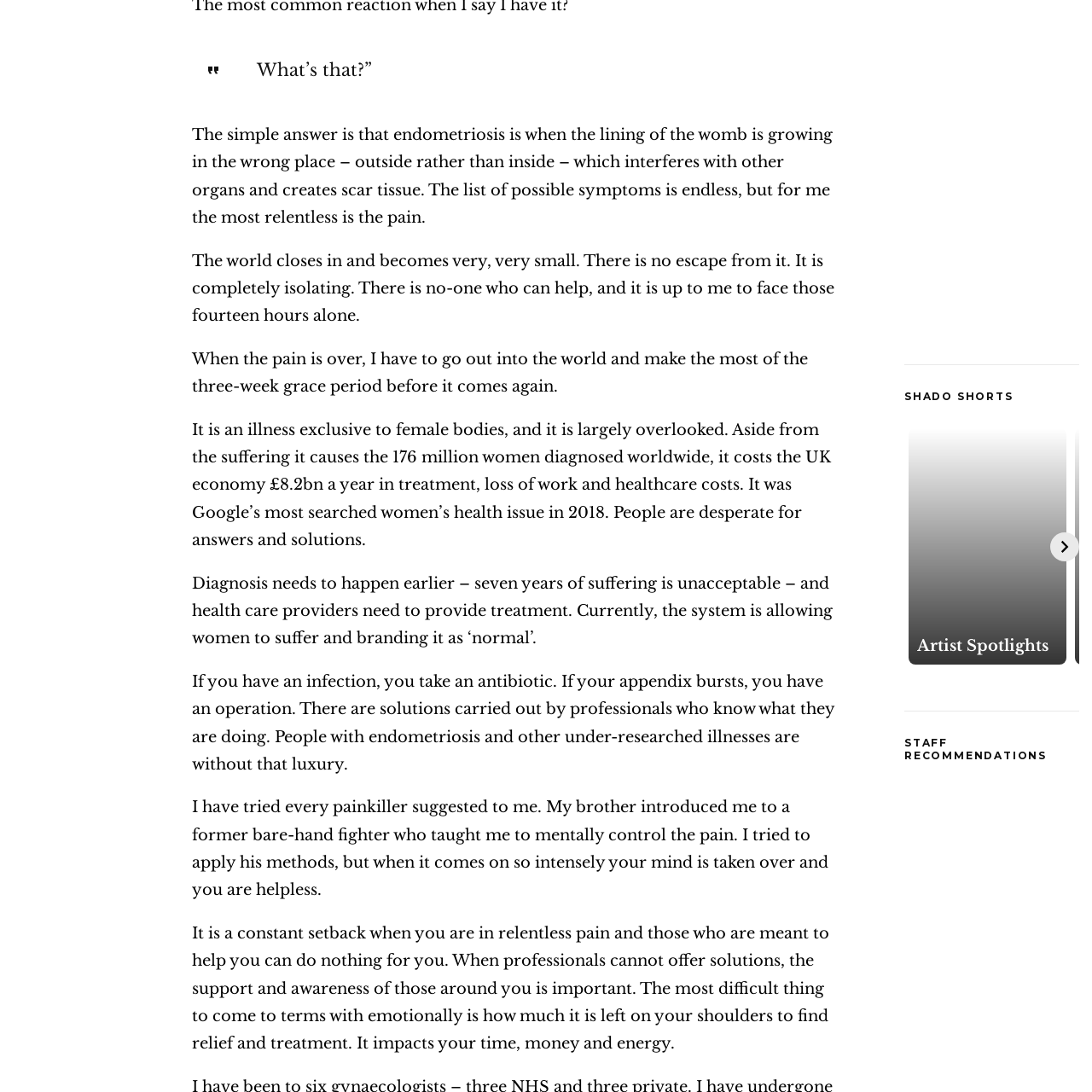Carefully scrutinize the image within the red border and generate a detailed answer to the following query, basing your response on the visual content:
What type of artists are featured in this section?

The section focuses on showcasing emerging or notable artists, which implies that it features artists who are either new to the scene or have already made a significant impact in the creative field.